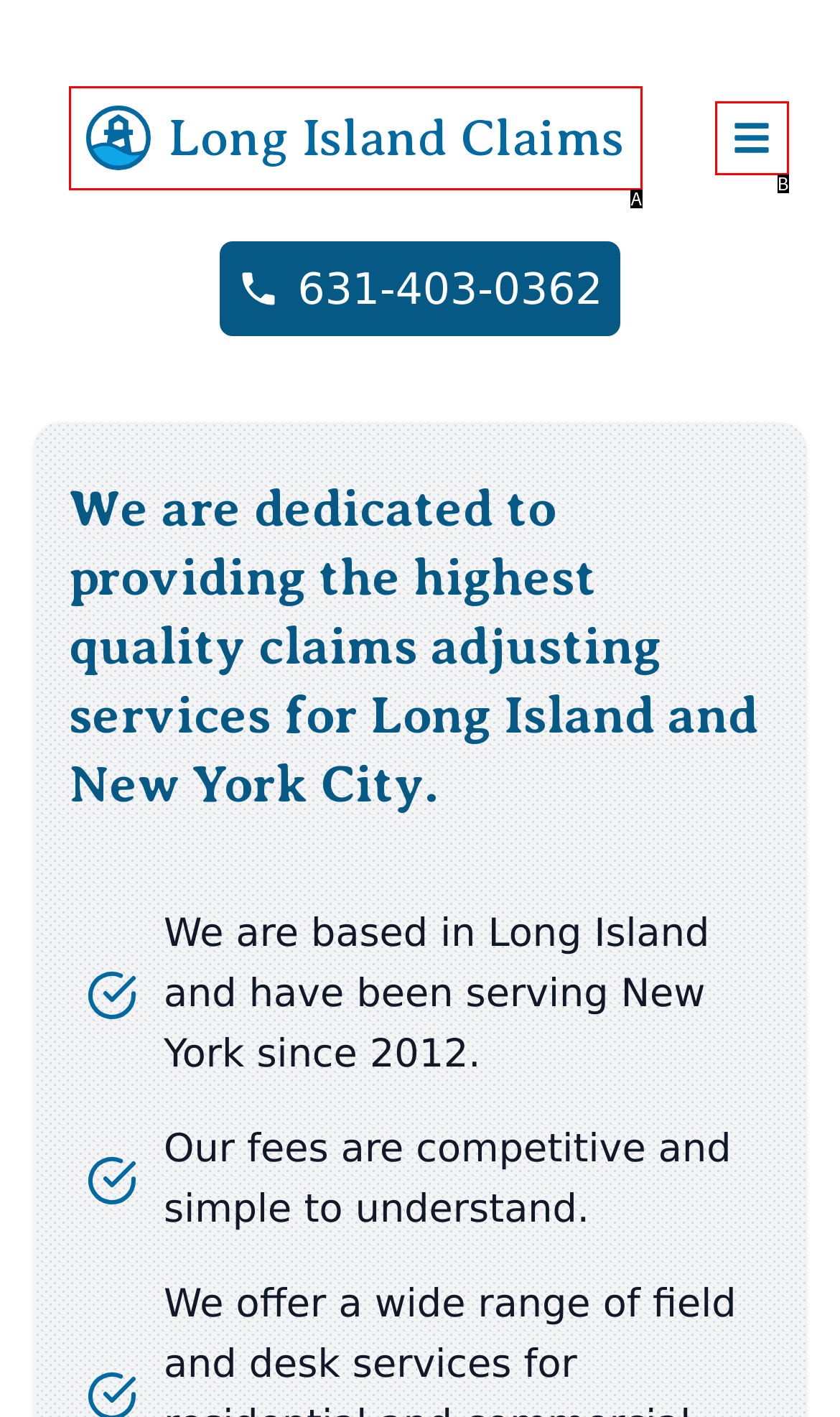Select the HTML element that best fits the description: Long Island Claims
Respond with the letter of the correct option from the choices given.

A